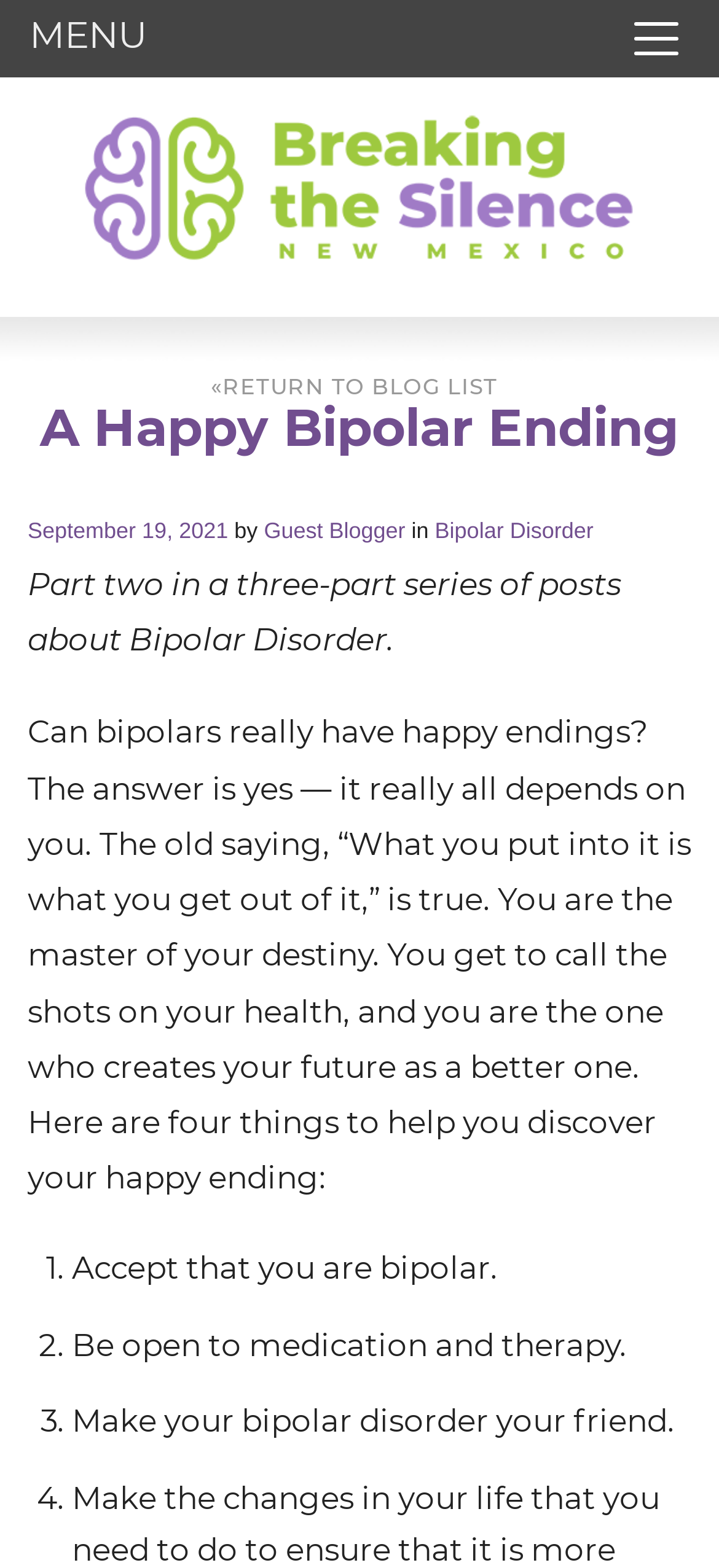Respond concisely with one word or phrase to the following query:
What is the first step to discover a happy ending?

Accept that you are bipolar